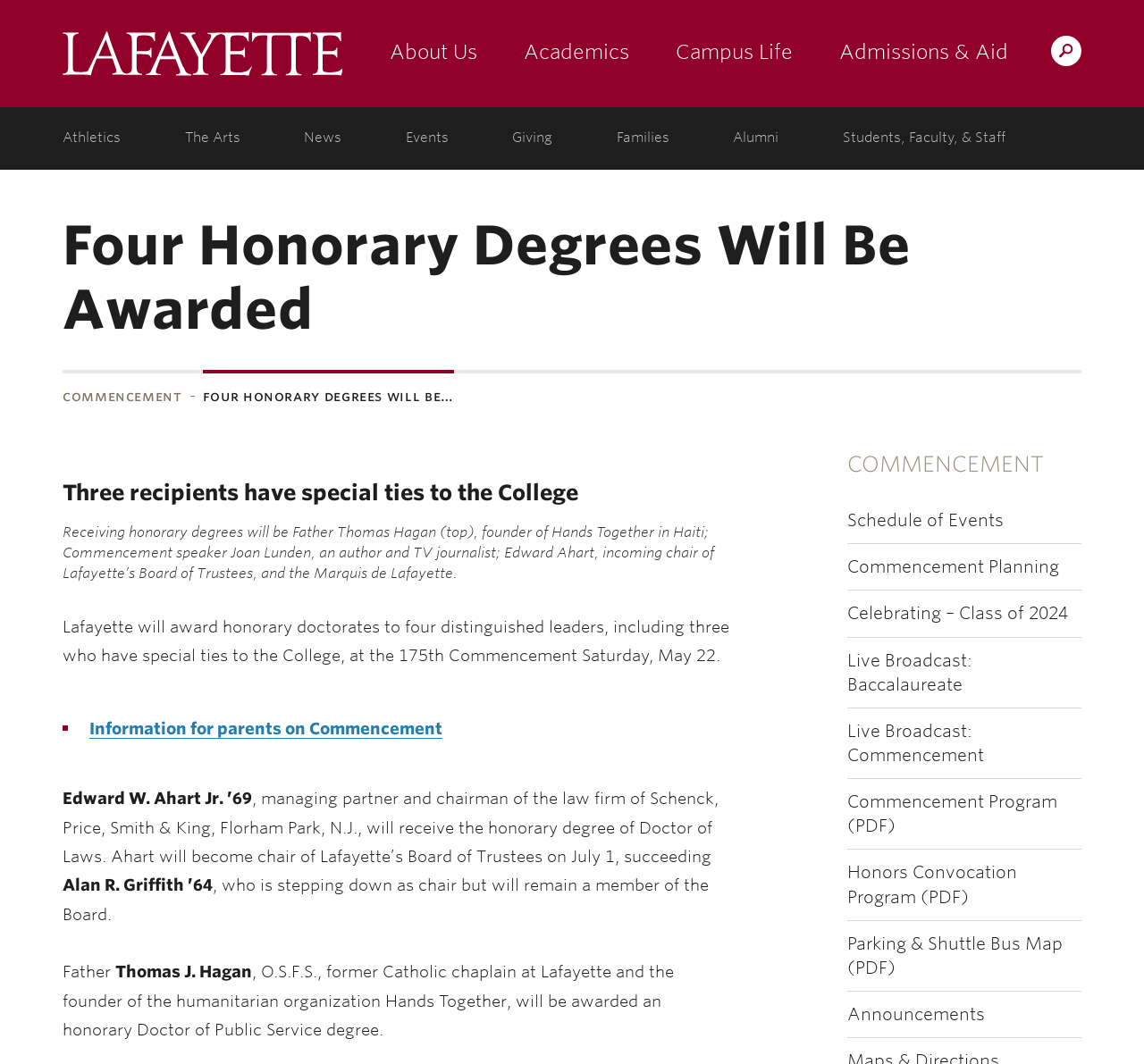Show the bounding box coordinates of the region that should be clicked to follow the instruction: "View Commencement schedule."

[0.74, 0.422, 0.945, 0.451]